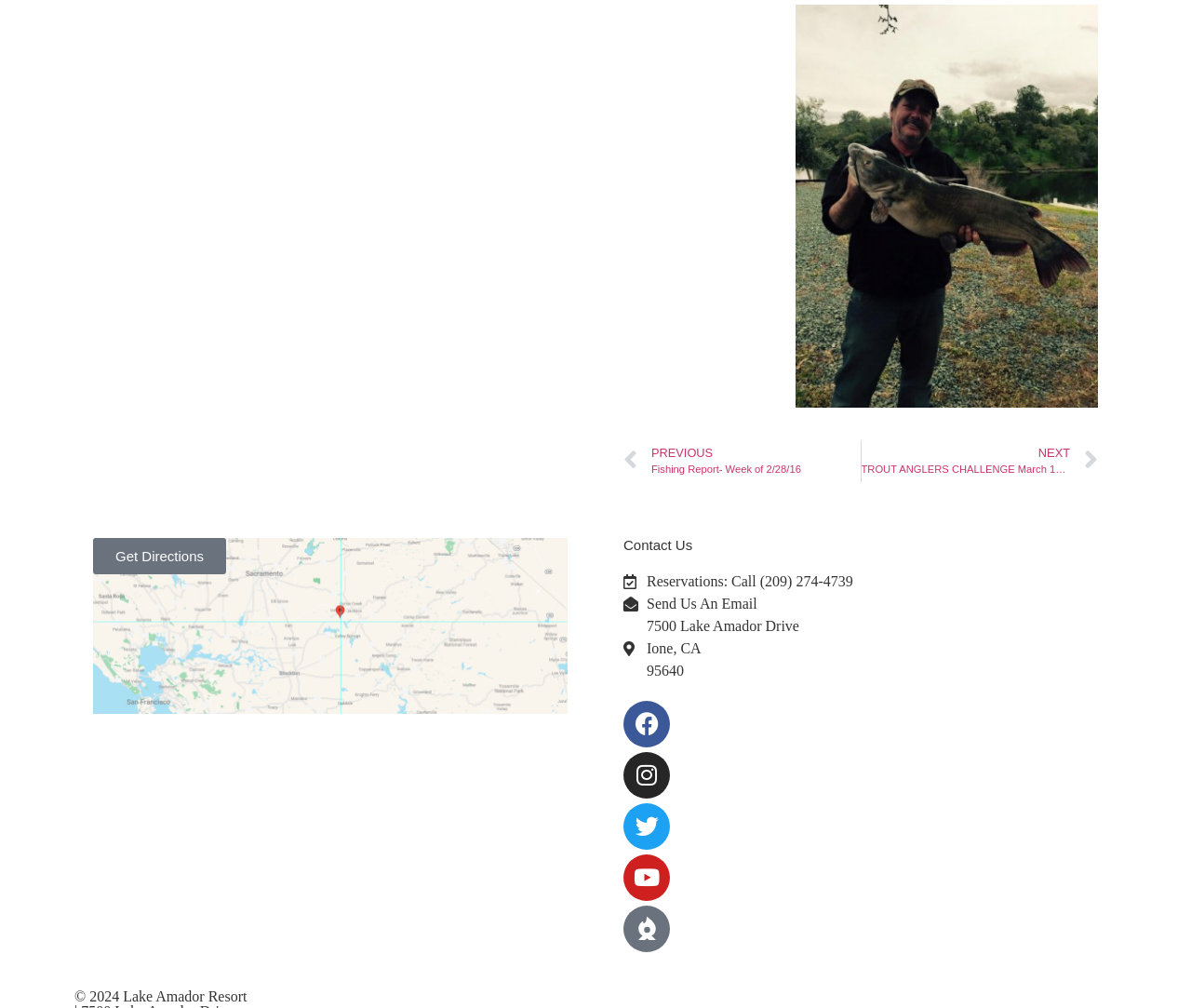What is the purpose of the 'Get Directions' link?
Please answer the question with as much detail as possible using the screenshot.

I inferred the purpose of the 'Get Directions' link by considering its location and text, which suggests that it is meant to help users navigate to the resort's location.